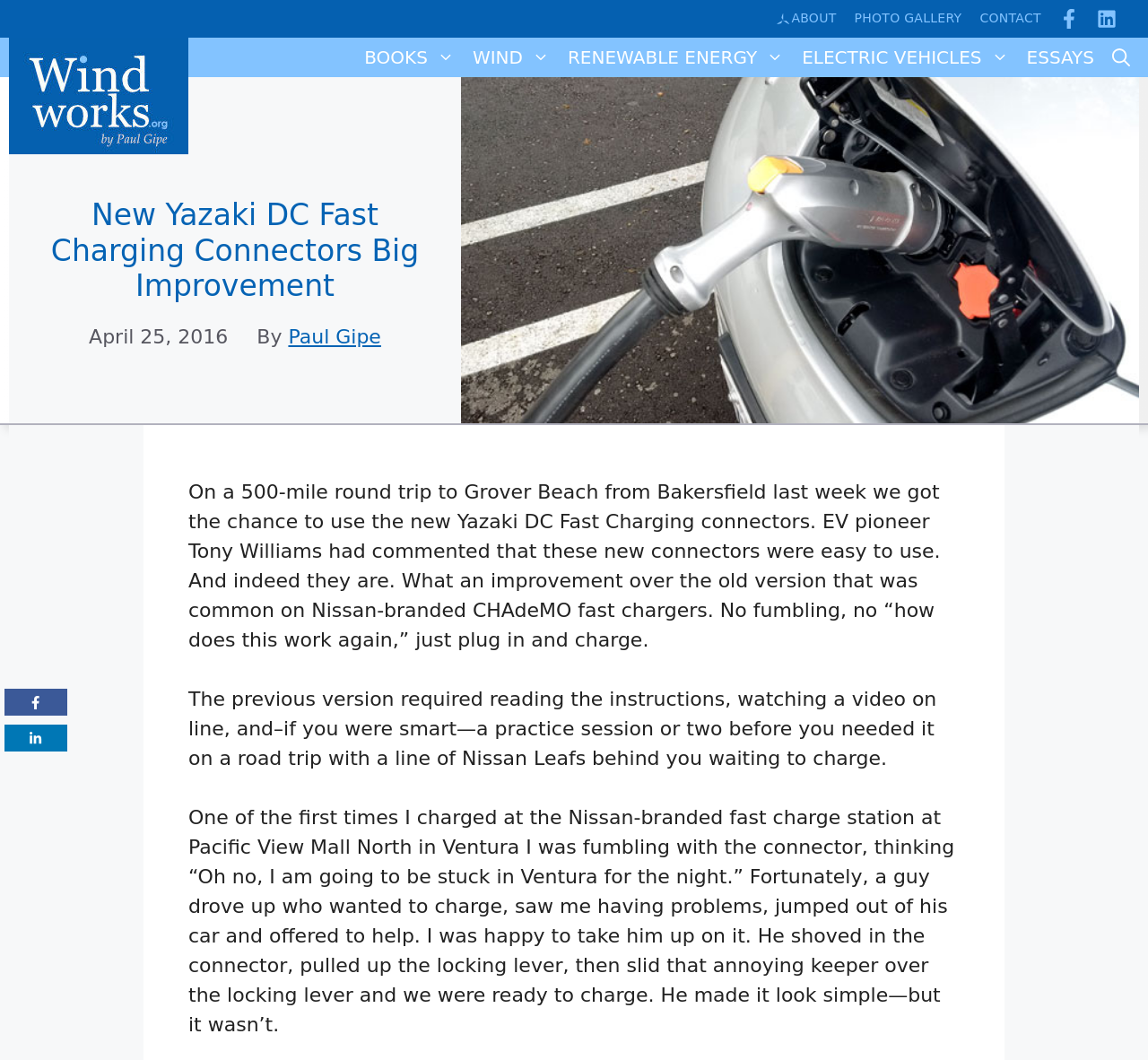Answer the question briefly using a single word or phrase: 
What is the topic of the article?

Yazaki DC Fast Charging Connectors